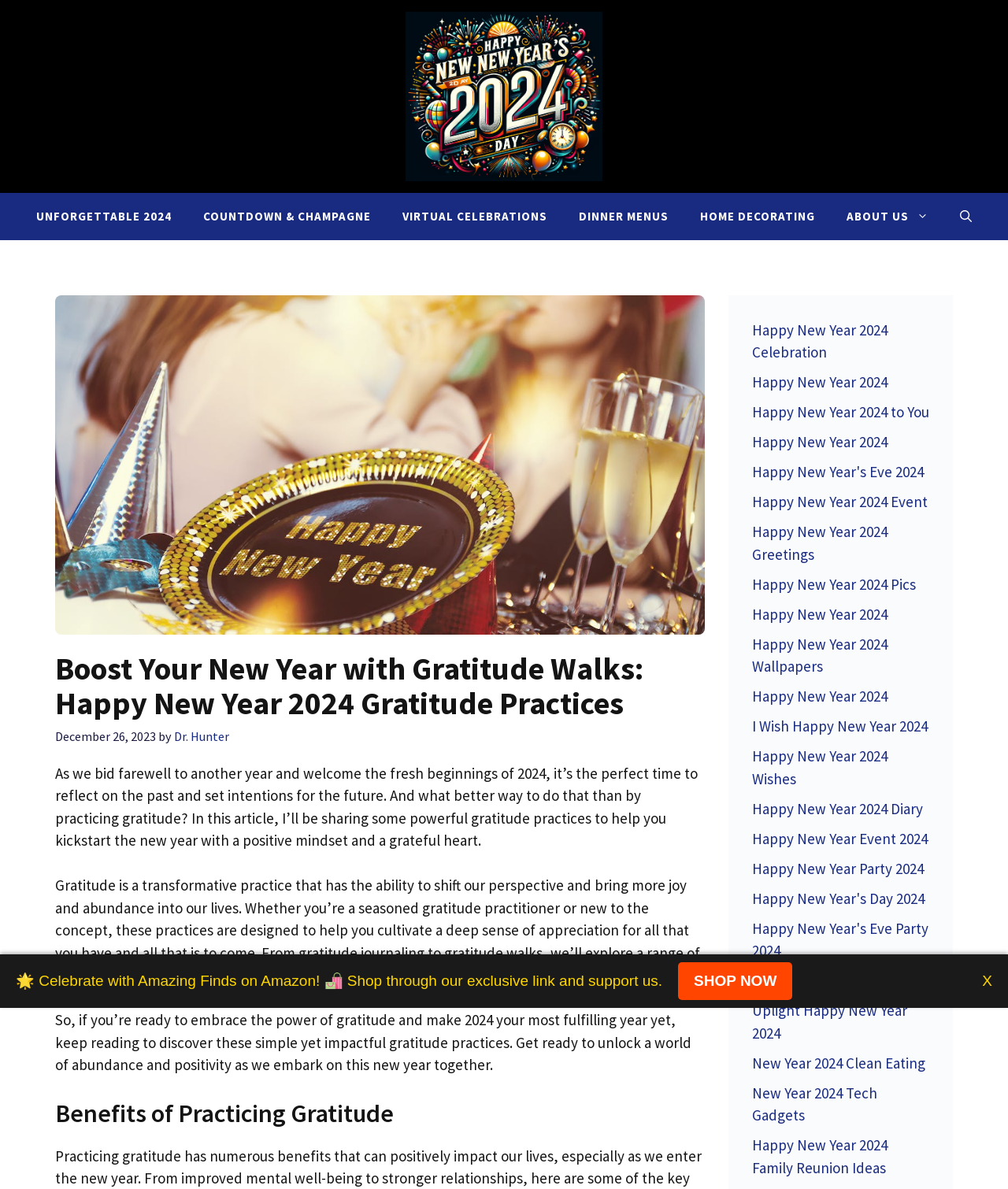Provide a brief response to the question below using one word or phrase:
What is the purpose of the 'Open search' button?

To open a search function